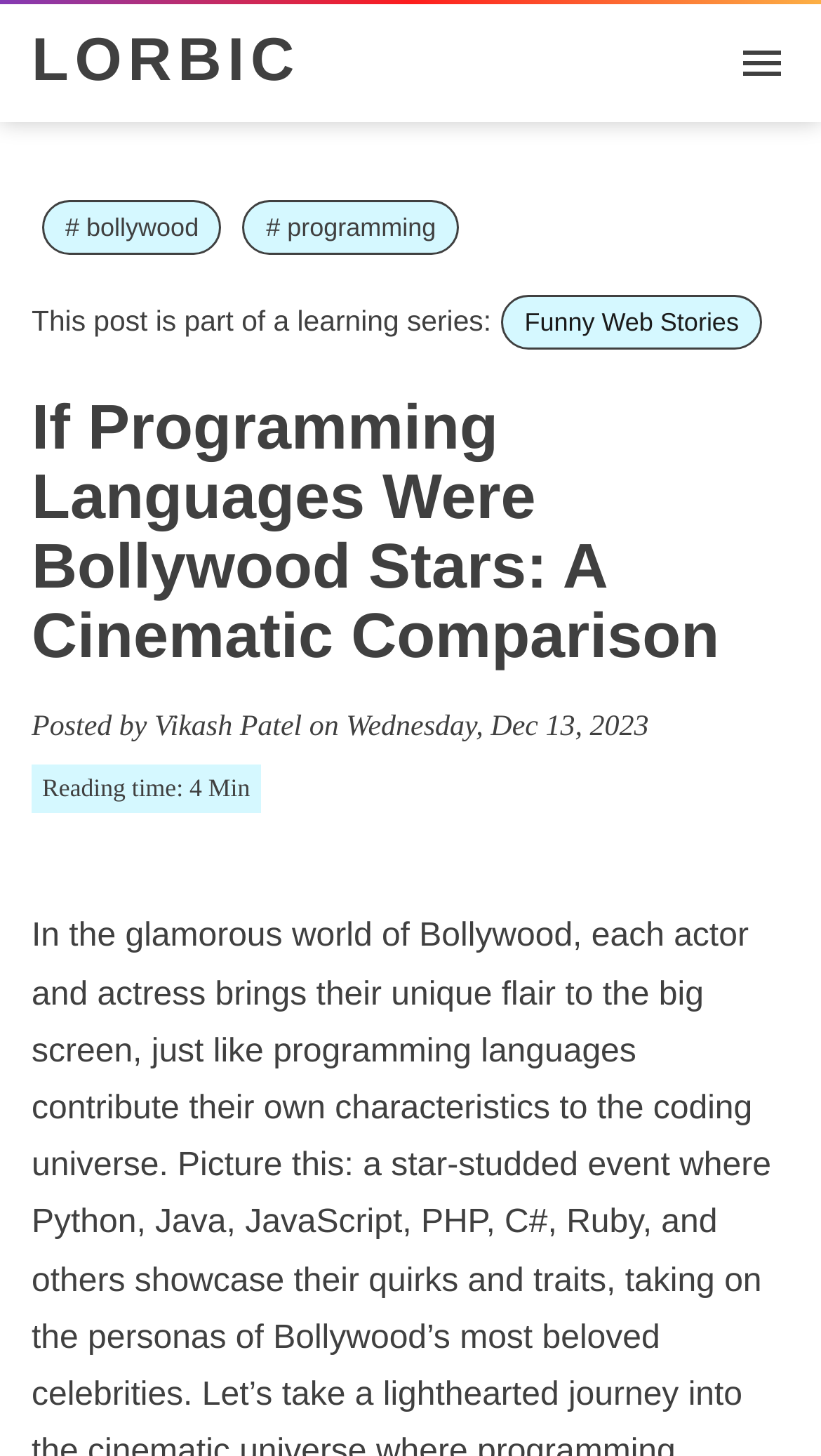How many tags are associated with this article?
Using the screenshot, give a one-word or short phrase answer.

2